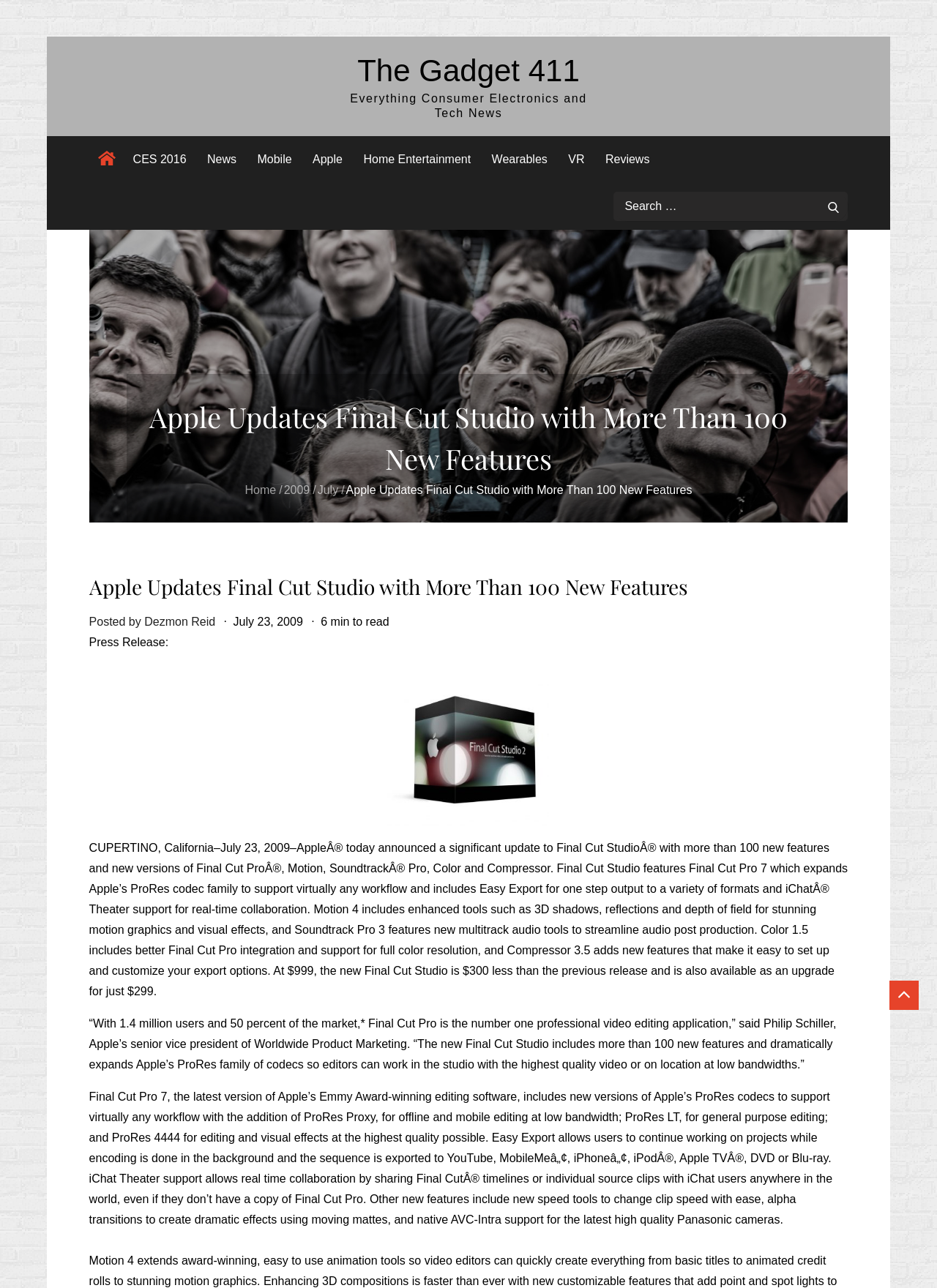Locate the bounding box of the UI element with the following description: "alt="Final-Cut-Studio2_Box_SCREEN" title="Final-Cut-Studio2_Box_SCREEN"".

[0.095, 0.516, 0.905, 0.642]